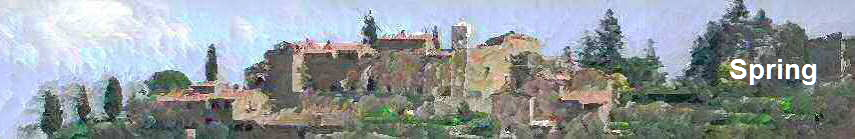Provide a comprehensive description of the image.

In this vibrant image showcasing the beauty of spring, a picturesque Tuscan village is depicted, framed by lush greenery and charming terracotta rooftops. The scene captures the essence of the season, with blossoming flowers and vibrant colors that signify renewal and growth. The subtle brush strokes suggest a painterly quality, highlighting the idyllic landscape under a clear sky, promising warmth and a sense of tranquility. The word "Spring" is elegantly placed on the right, emphasizing the theme of the season and inviting viewers to immerse themselves in the serene beauty of this enchanting locale. This image encapsulates the richness of spring in Tuscany, where nature flourishes as preparations for the upcoming summer begin.